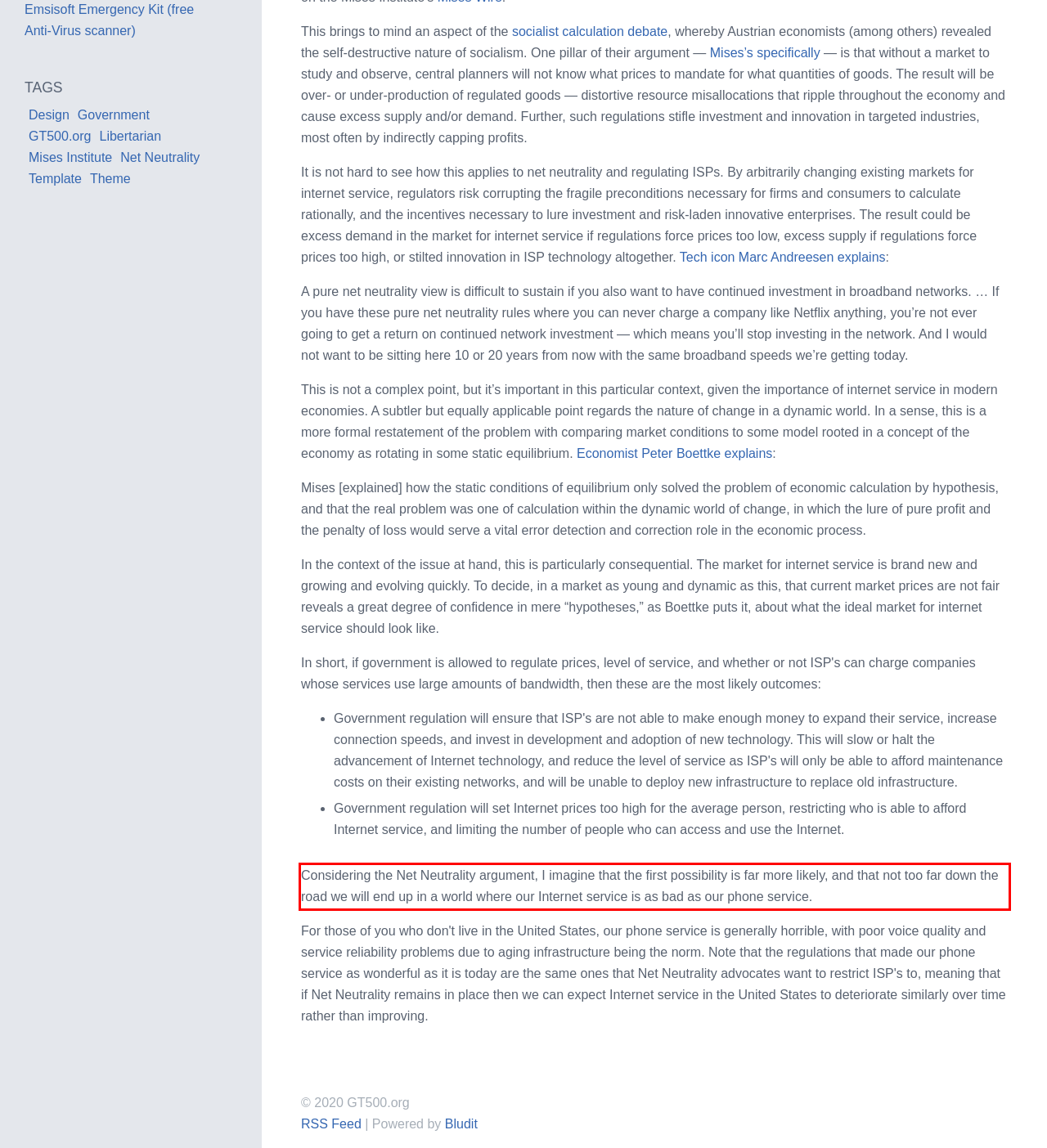You have a screenshot with a red rectangle around a UI element. Recognize and extract the text within this red bounding box using OCR.

Considering the Net Neutrality argument, I imagine that the first possibility is far more likely, and that not too far down the road we will end up in a world where our Internet service is as bad as our phone service.